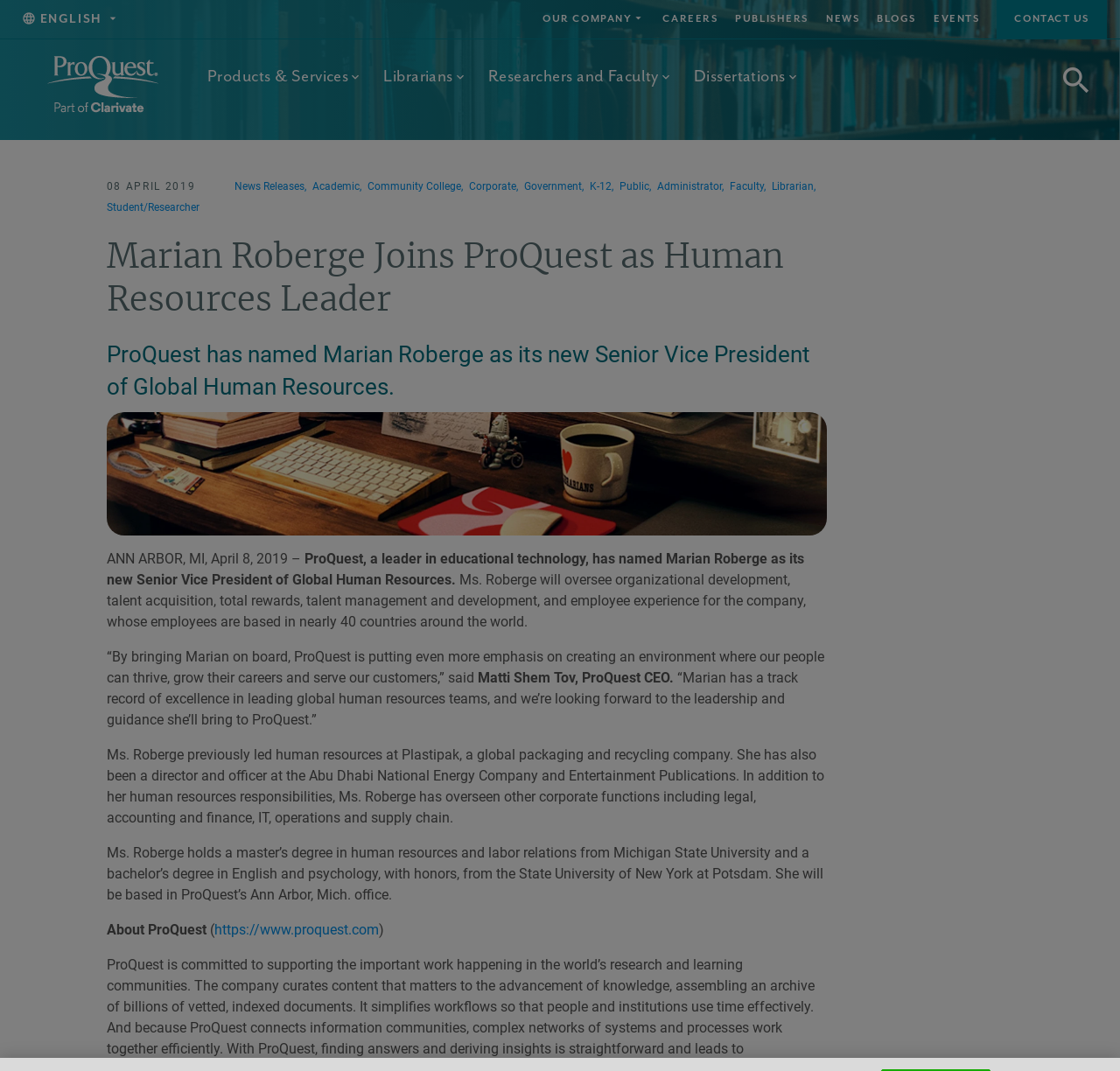Please provide the bounding box coordinates for the UI element as described: "Contact Us". The coordinates must be four floats between 0 and 1, represented as [left, top, right, bottom].

[0.89, 0.0, 0.988, 0.036]